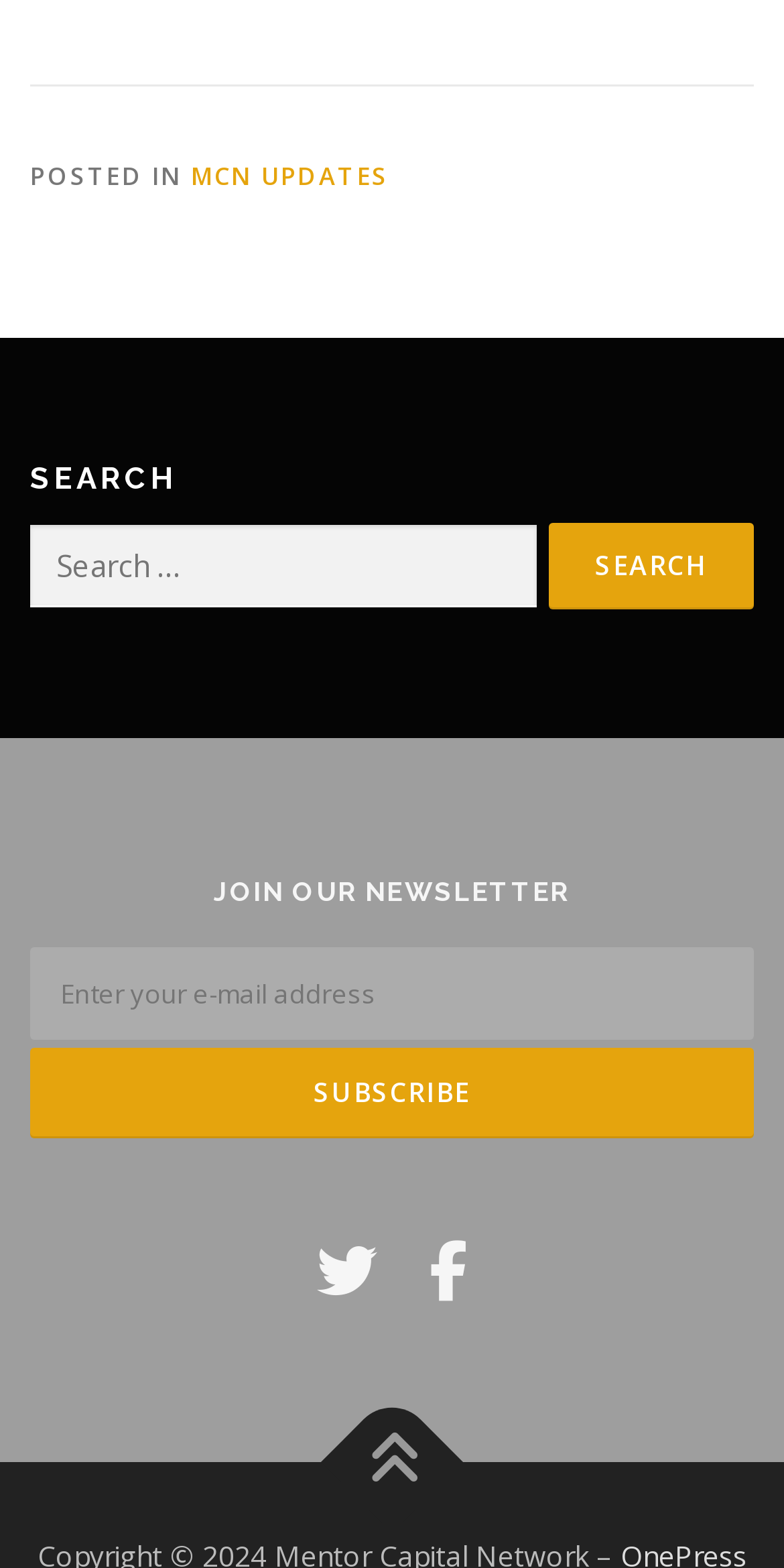What is the call-to-action for the newsletter section?
Using the details from the image, give an elaborate explanation to answer the question.

The newsletter section is located below the search box, with a heading 'JOIN OUR NEWSLETTER' and a textbox to enter an email address. The call-to-action button 'Subscribe' is located below the textbox, indicating that users need to click on it to subscribe to the newsletter.